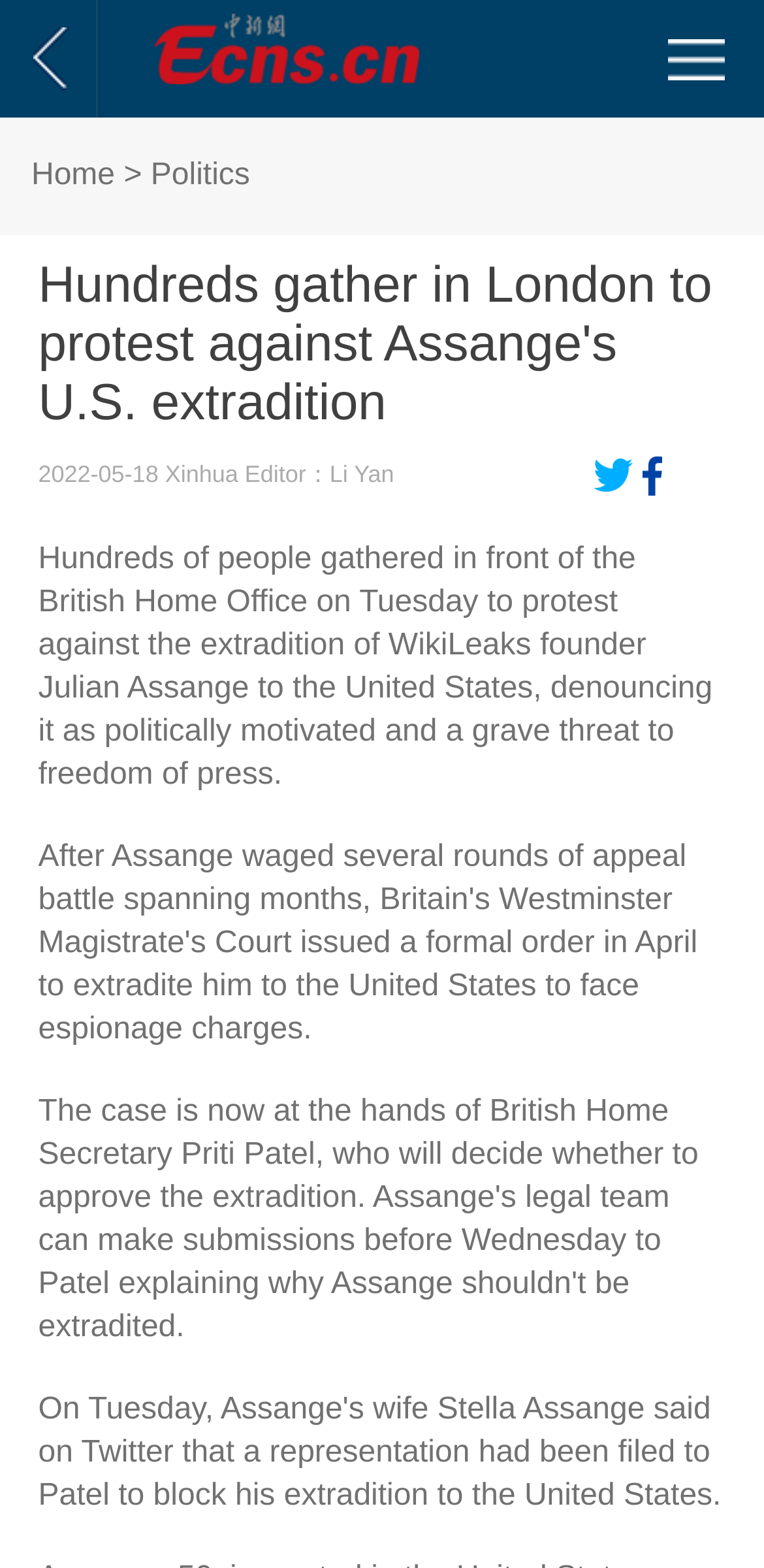What social media platform can the article be shared to?
Use the image to answer the question with a single word or phrase.

Twitter